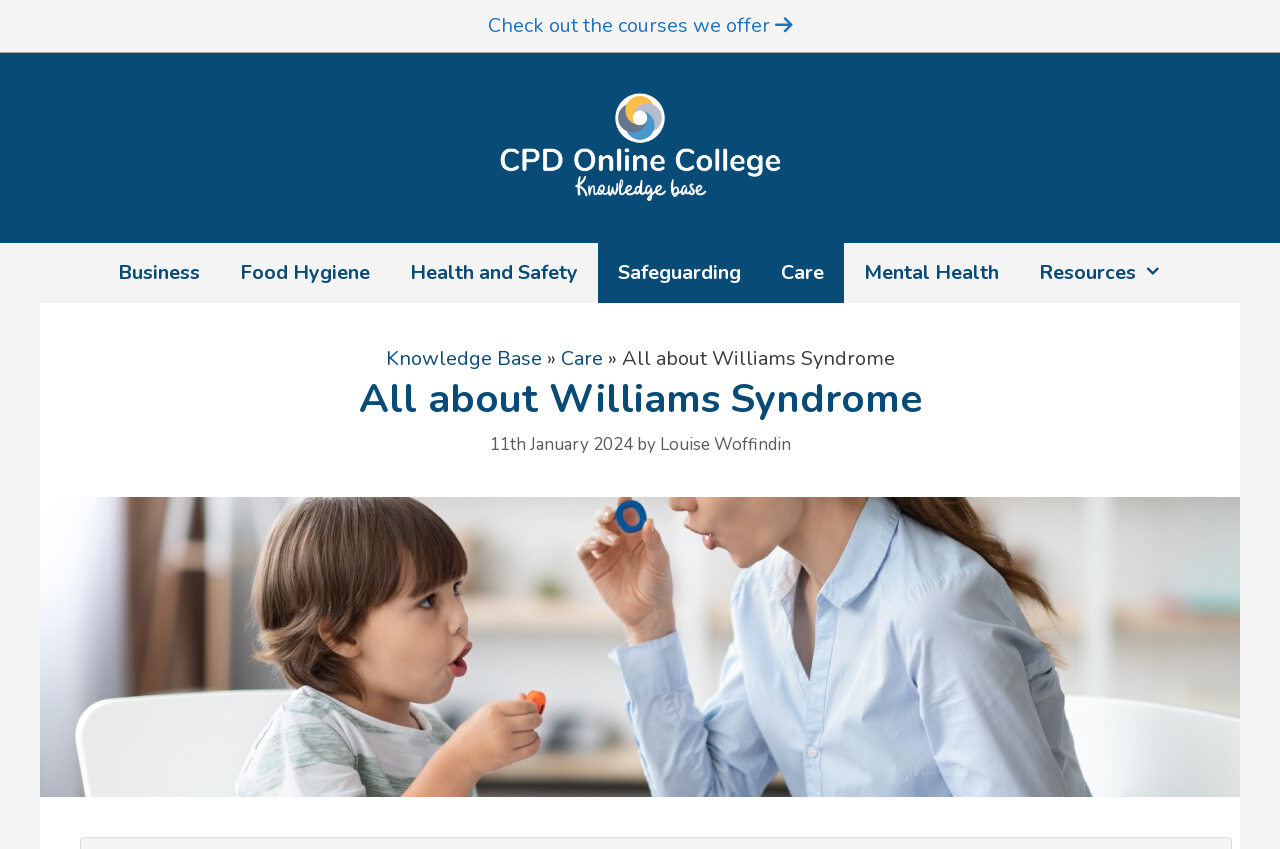Pinpoint the bounding box coordinates for the area that should be clicked to perform the following instruction: "Visit the 'CPD Online College' website".

[0.383, 0.157, 0.617, 0.188]